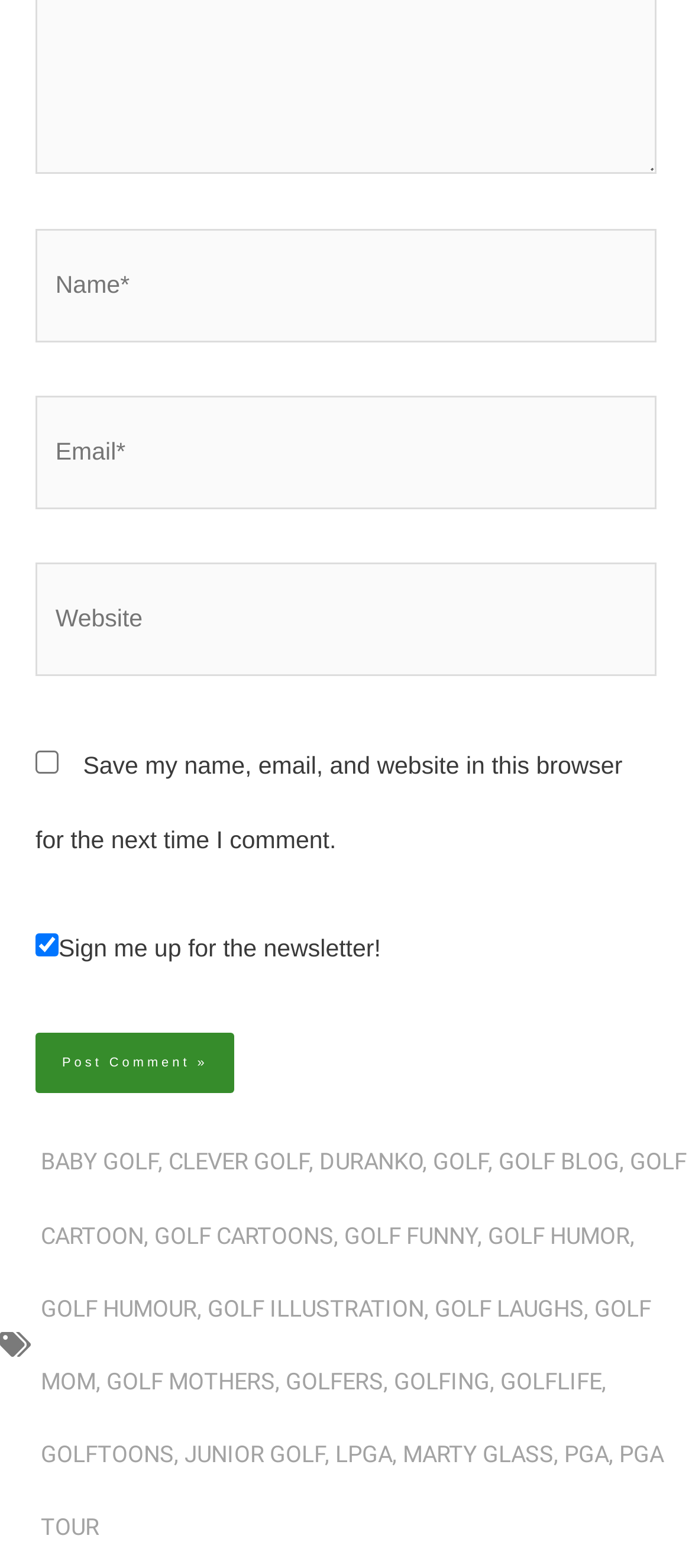Locate the coordinates of the bounding box for the clickable region that fulfills this instruction: "Visit the GOLF BLOG page".

[0.721, 0.733, 0.895, 0.75]